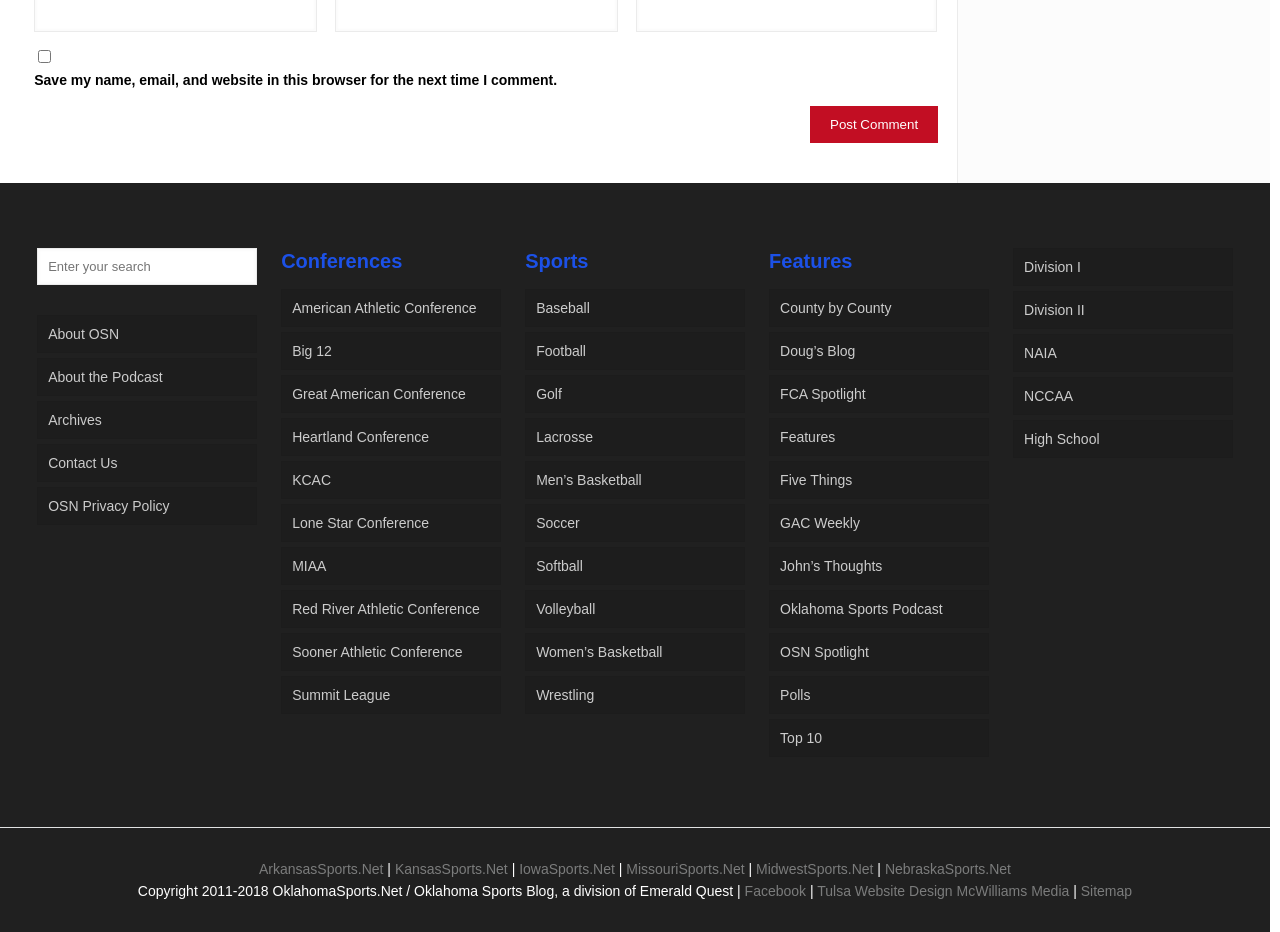Determine the bounding box coordinates of the clickable region to execute the instruction: "Check the Conferences section". The coordinates should be four float numbers between 0 and 1, denoted as [left, top, right, bottom].

[0.22, 0.266, 0.391, 0.294]